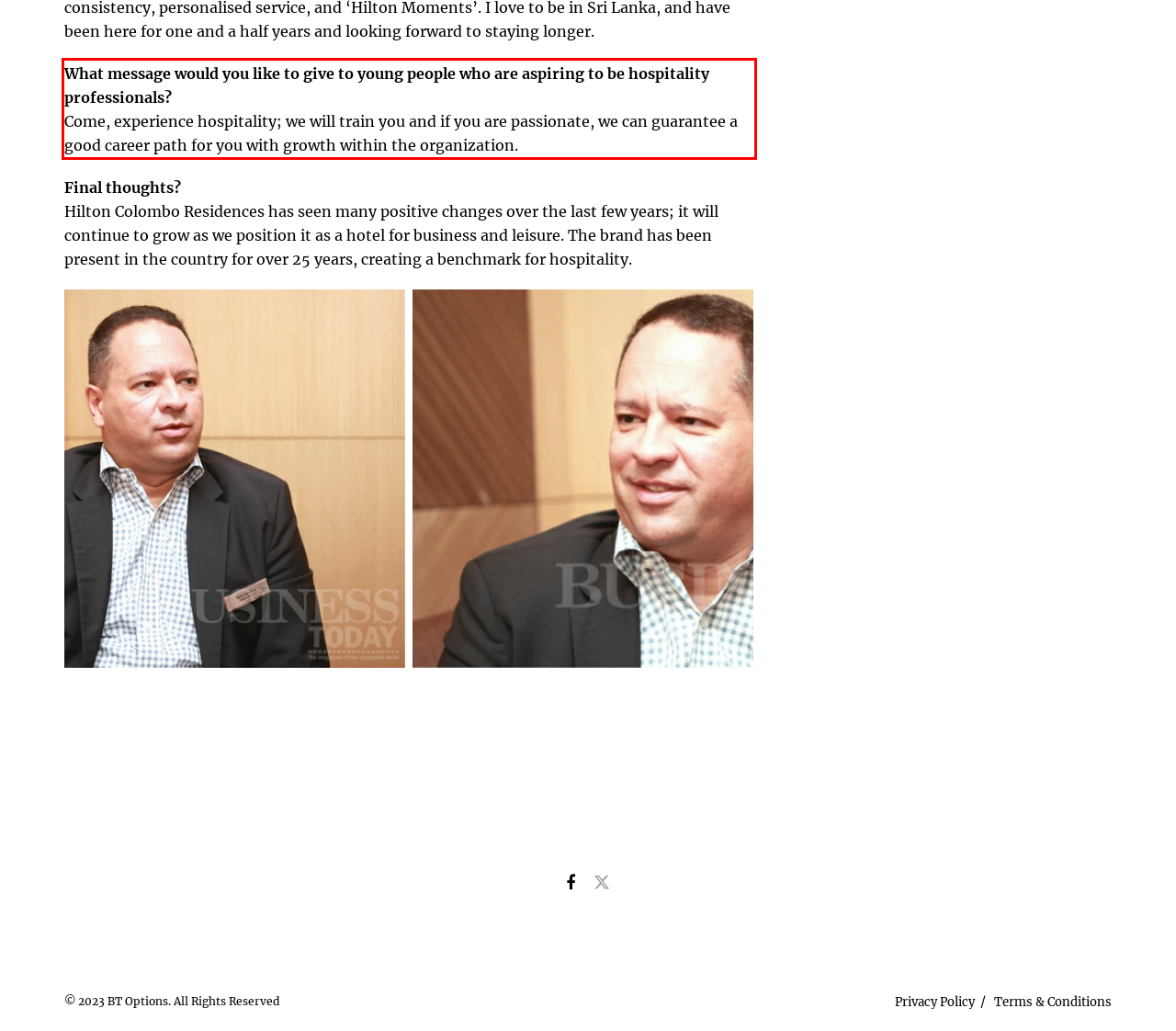You have a screenshot of a webpage, and there is a red bounding box around a UI element. Utilize OCR to extract the text within this red bounding box.

What message would you like to give to young people who are aspiring to be hospitality professionals? Come, experience hospitality; we will train you and if you are passionate, we can guarantee a good career path for you with growth within the organization.